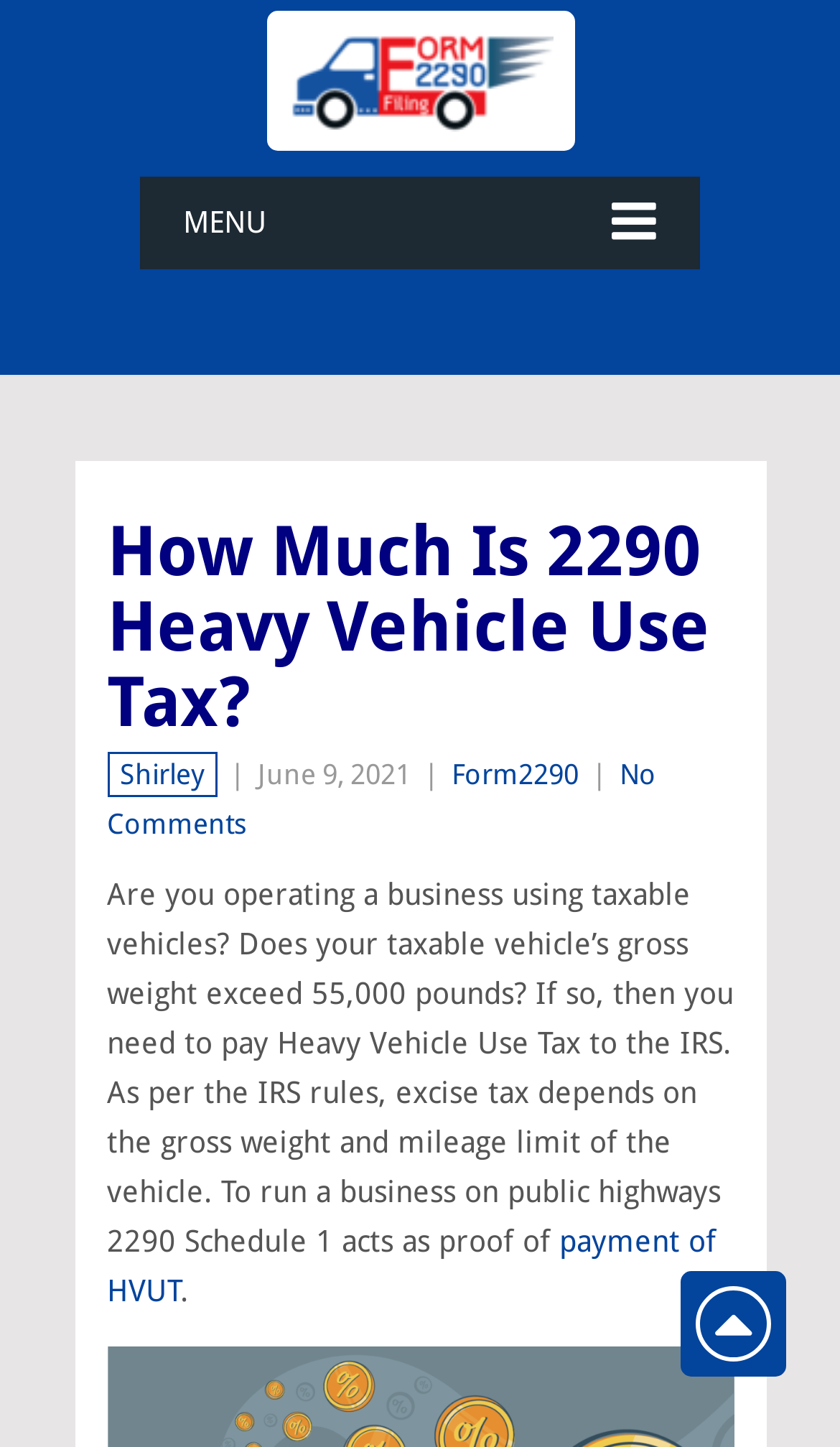Answer the question below in one word or phrase:
Who wrote the article?

Shirley